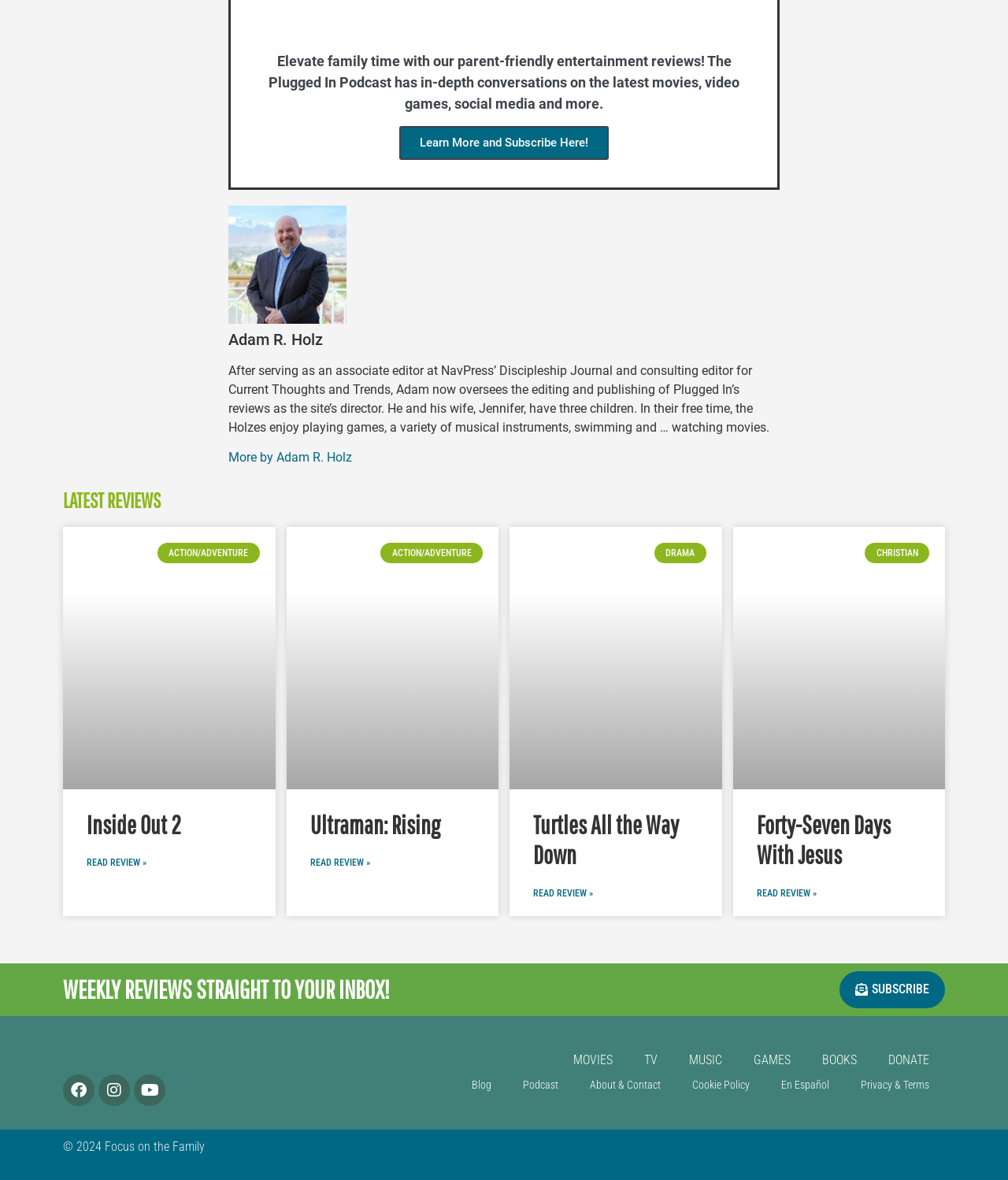Using the details from the image, please elaborate on the following question: What categories of entertainment are reviewed on this website?

I found these categories by looking at the links at the bottom of the webpage, which include 'MOVIES', 'TV', 'MUSIC', 'GAMES', and 'BOOKS'. This suggests that the website reviews entertainment in these categories.